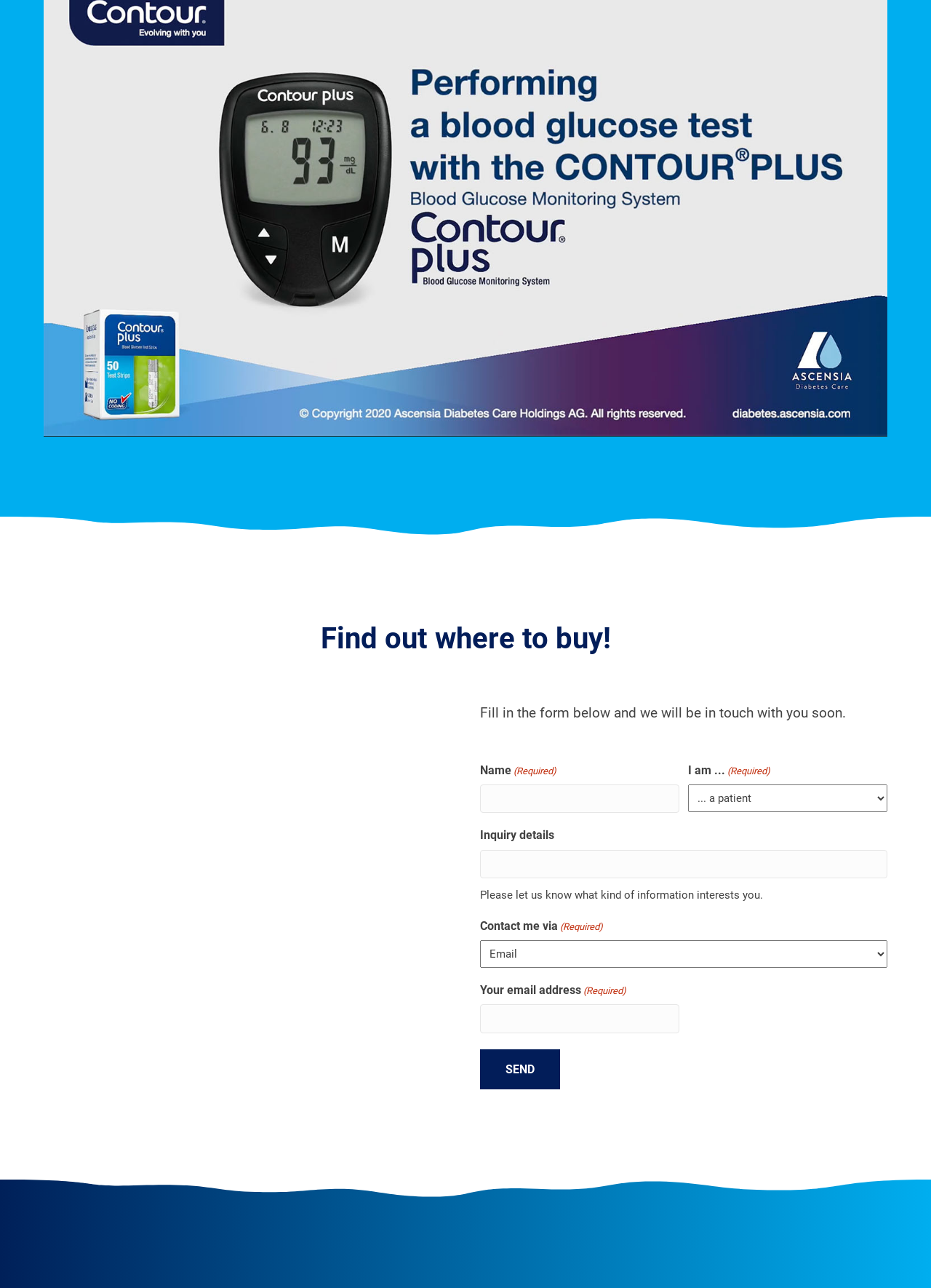Pinpoint the bounding box coordinates of the clickable area necessary to execute the following instruction: "Play Video". The coordinates should be given as four float numbers between 0 and 1, namely [left, top, right, bottom].

None